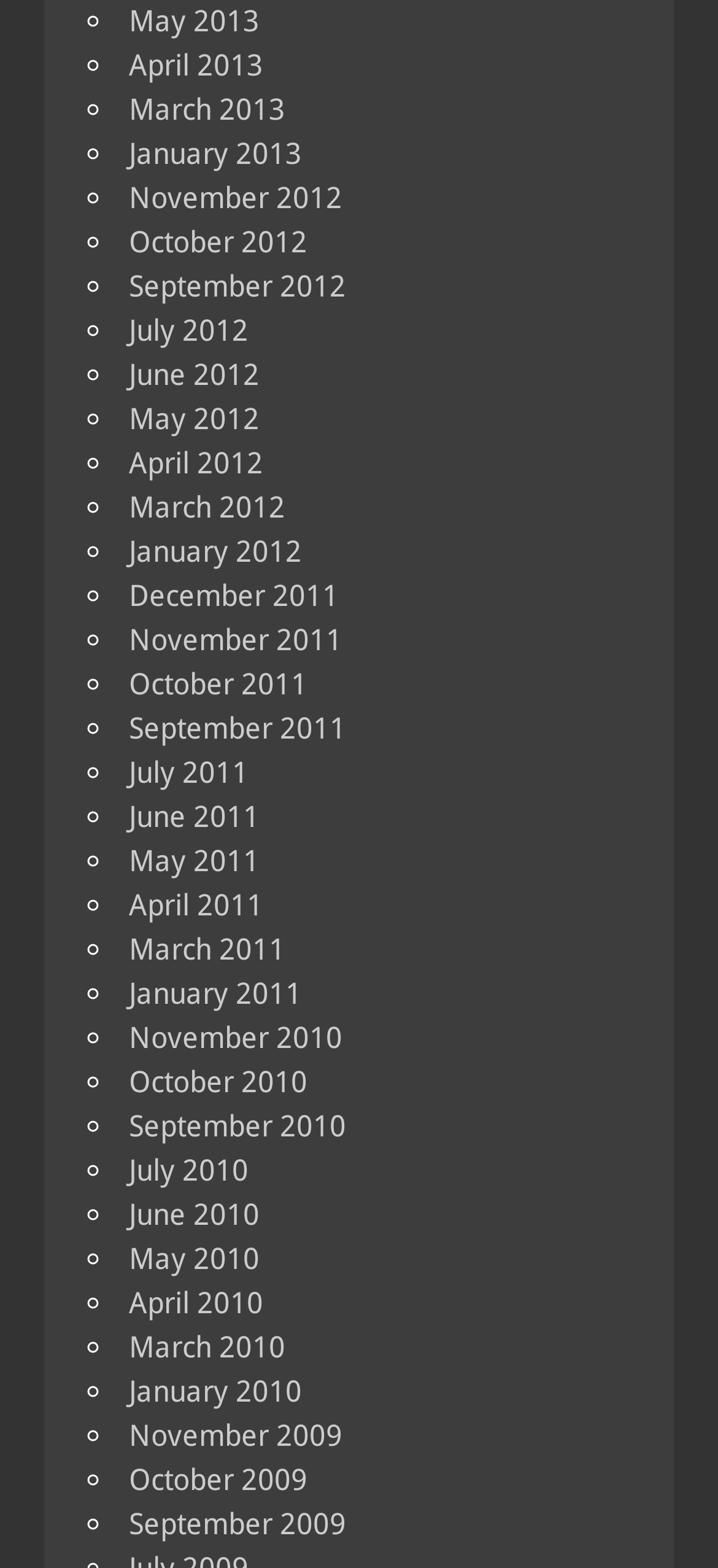Given the content of the image, can you provide a detailed answer to the question?
What is the earliest month listed?

By examining the list of links, I found that the earliest month listed is January 2009, which is the oldest date mentioned in the list.